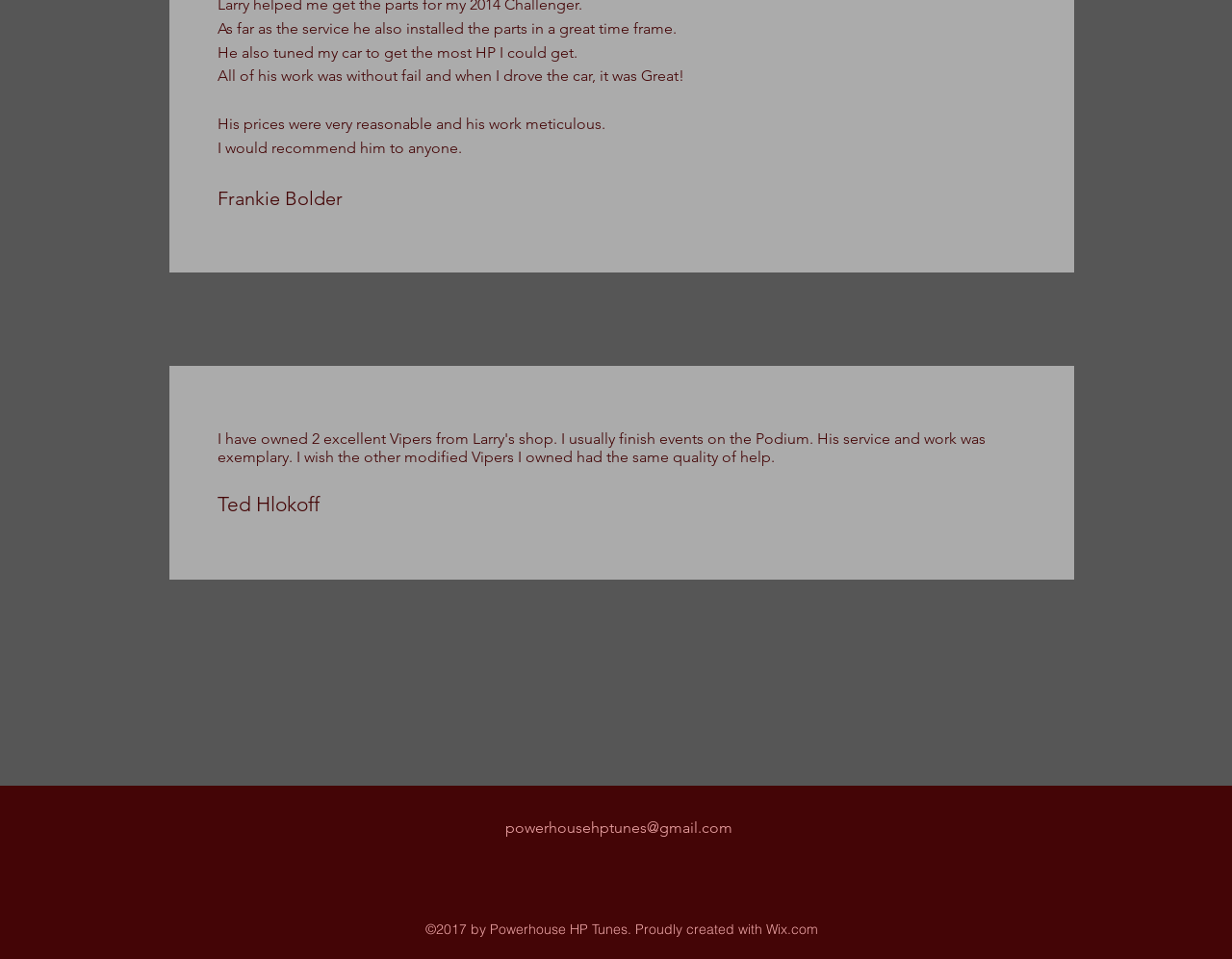Please respond to the question using a single word or phrase:
What is the website created with?

Wix.com